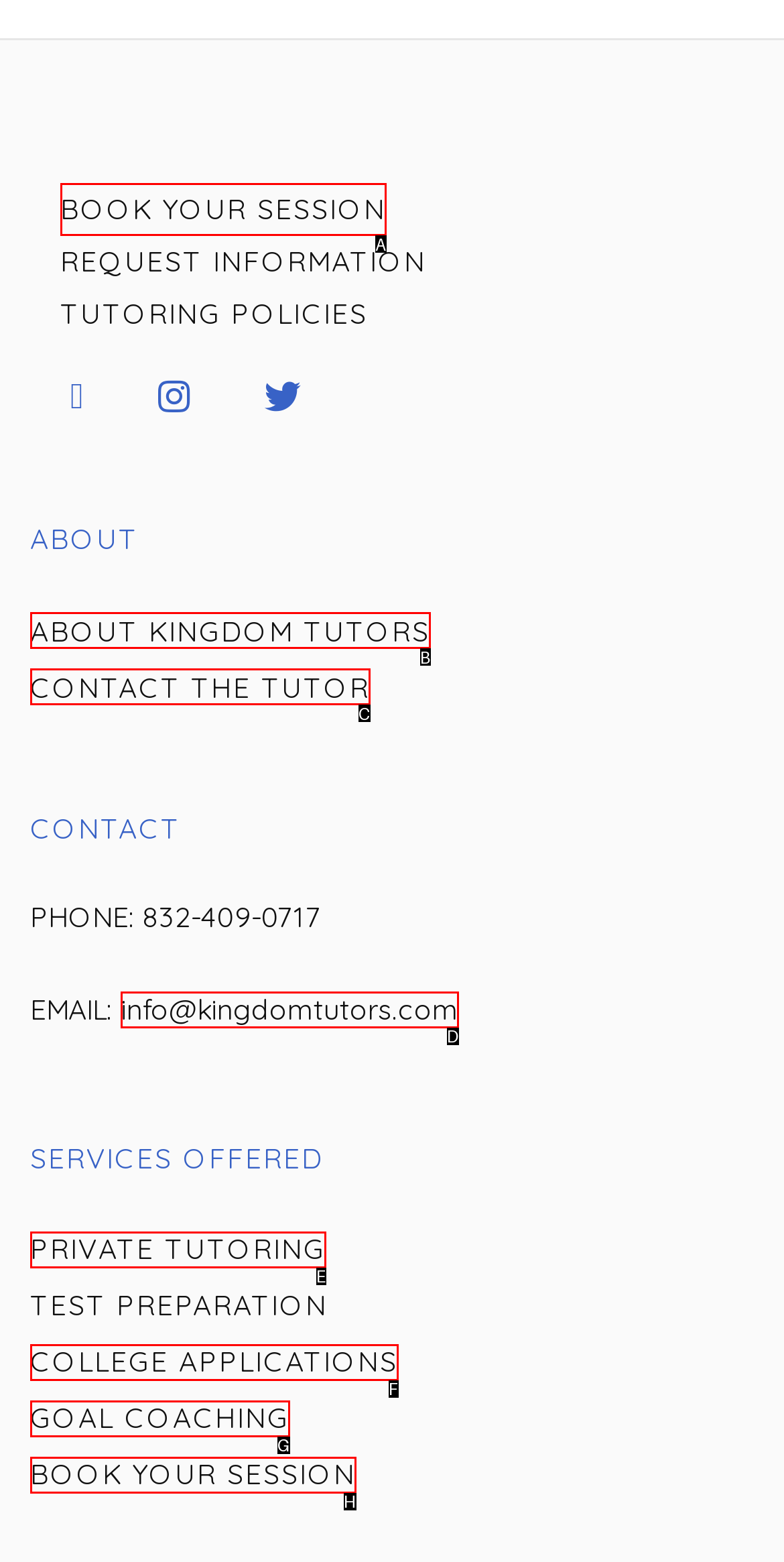Choose the HTML element to click for this instruction: Email the tutor Answer with the letter of the correct choice from the given options.

D